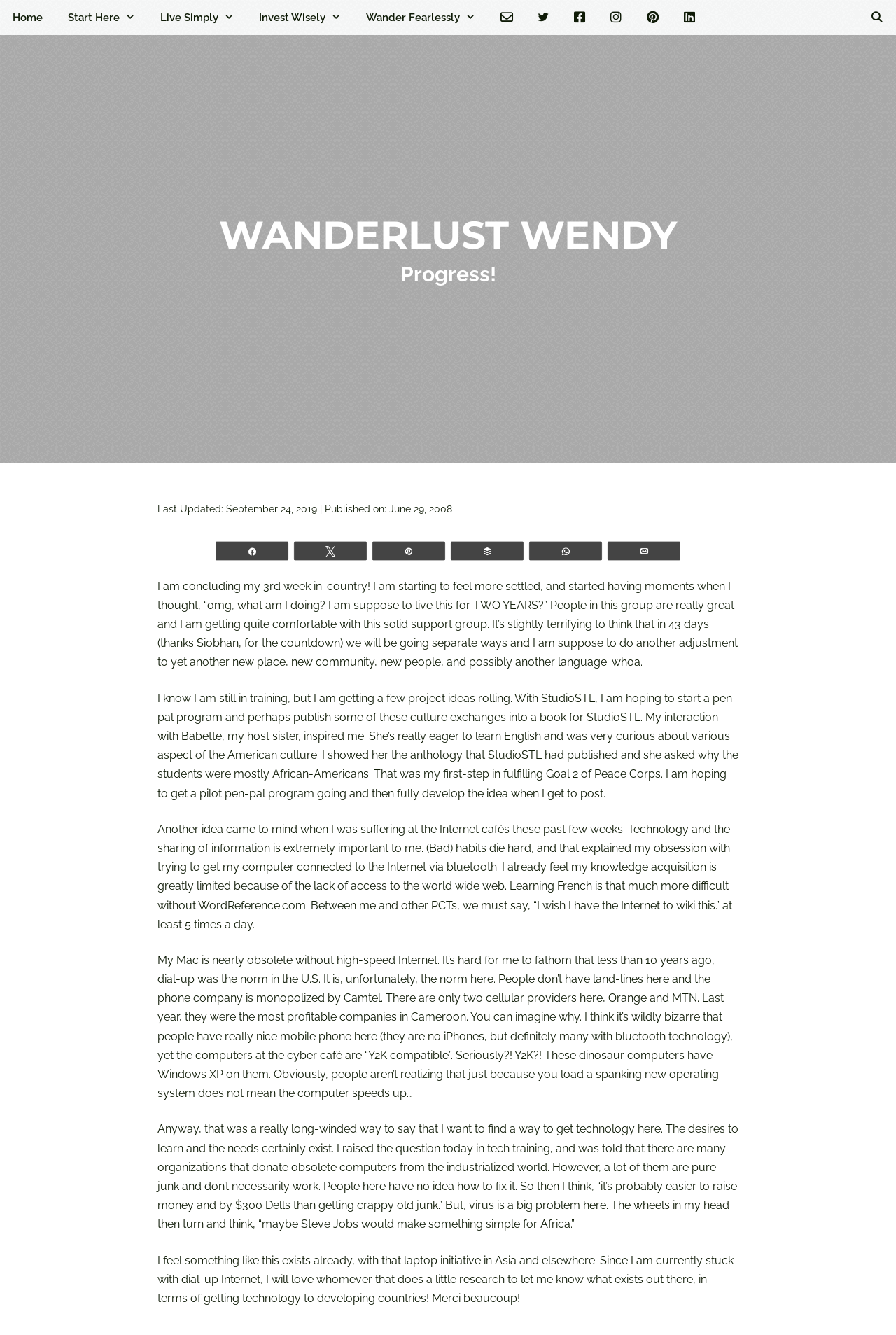Determine the bounding box coordinates of the clickable region to execute the instruction: "Click on the 'Start Here' link". The coordinates should be four float numbers between 0 and 1, denoted as [left, top, right, bottom].

[0.062, 0.0, 0.165, 0.026]